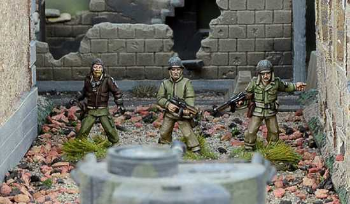What is the purpose of the diorama?
From the image, respond using a single word or phrase.

Tabletop wargaming